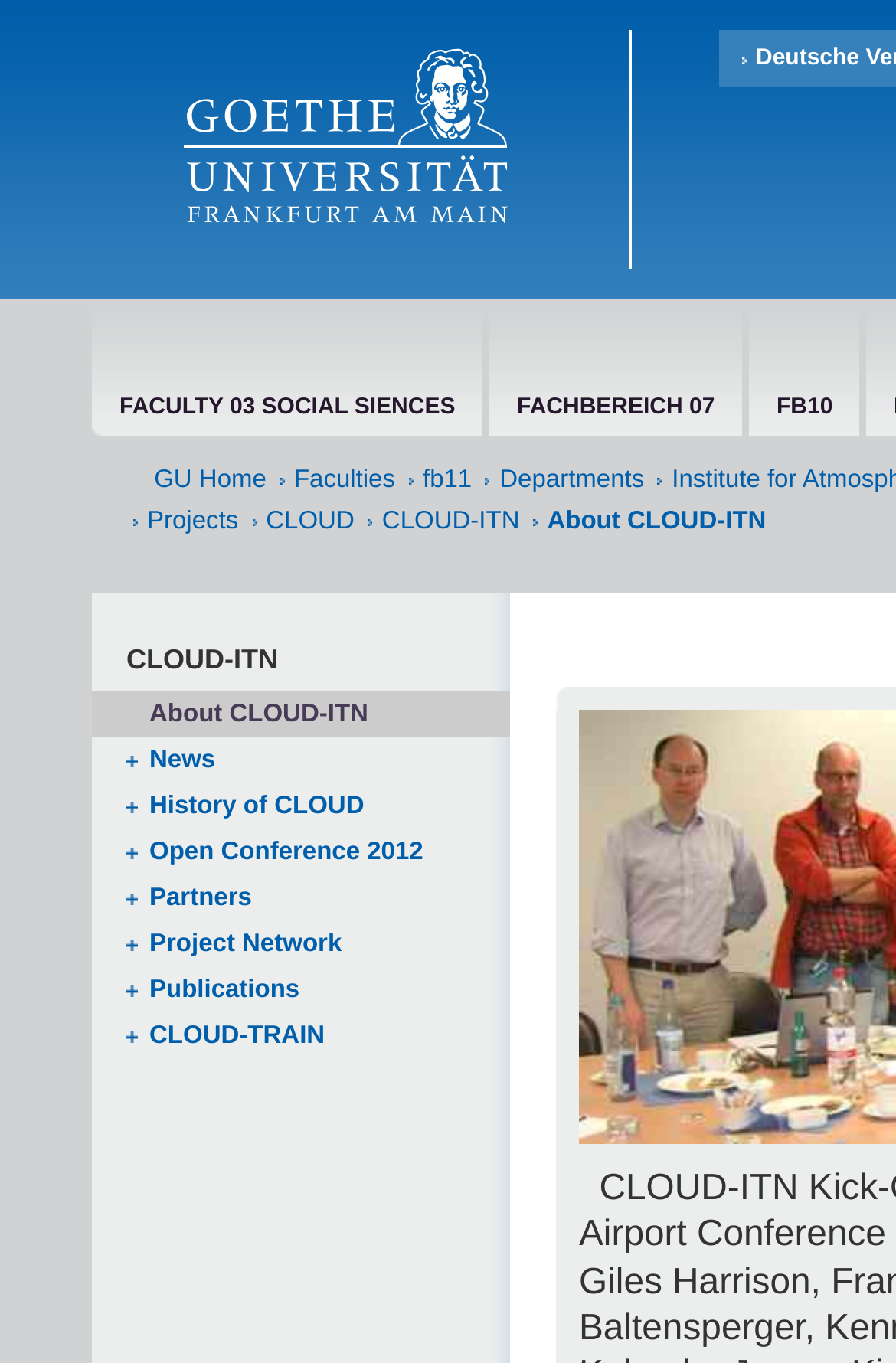Specify the bounding box coordinates for the region that must be clicked to perform the given instruction: "go to FACULTY 03 SOCIAL SIENCES".

[0.103, 0.219, 0.538, 0.32]